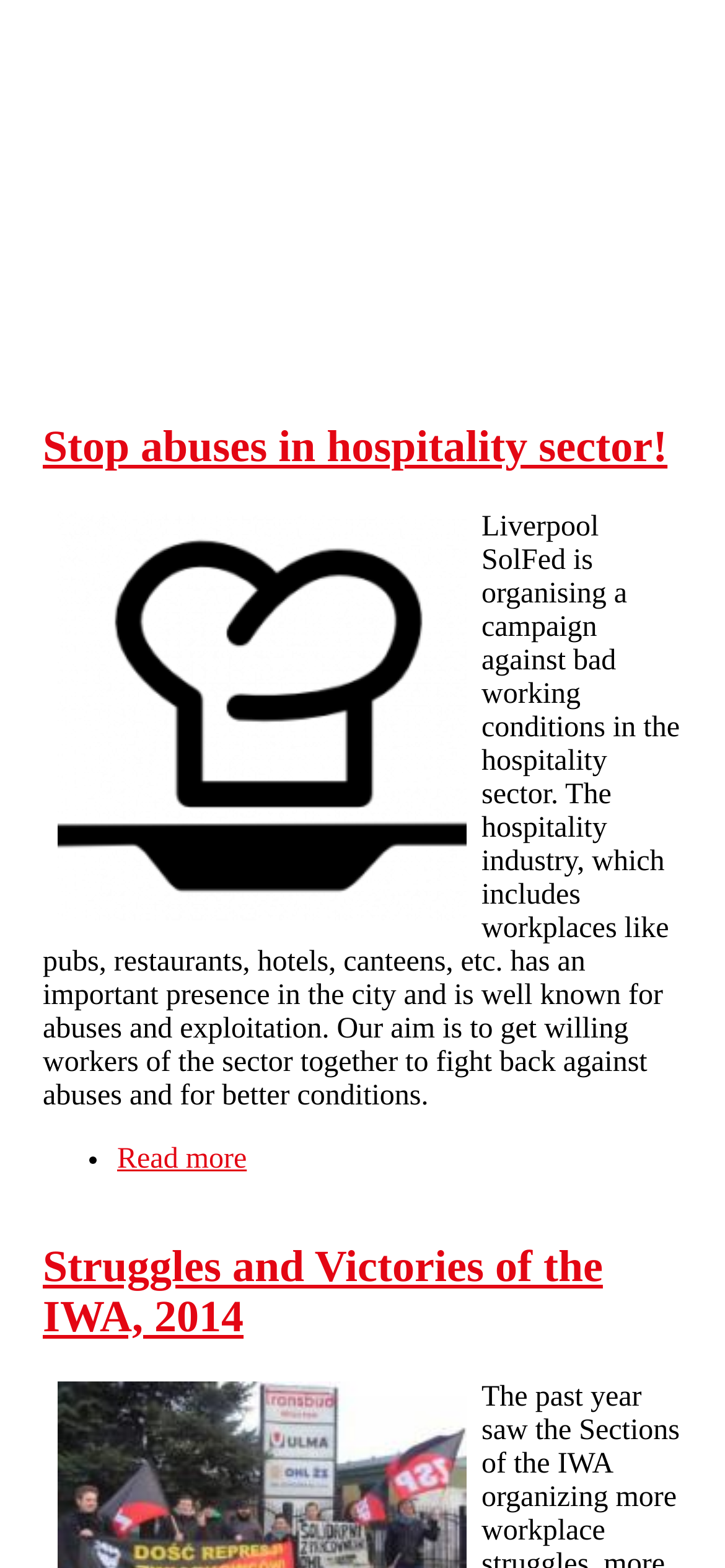How many articles are on the webpage? Based on the image, give a response in one word or a short phrase.

2